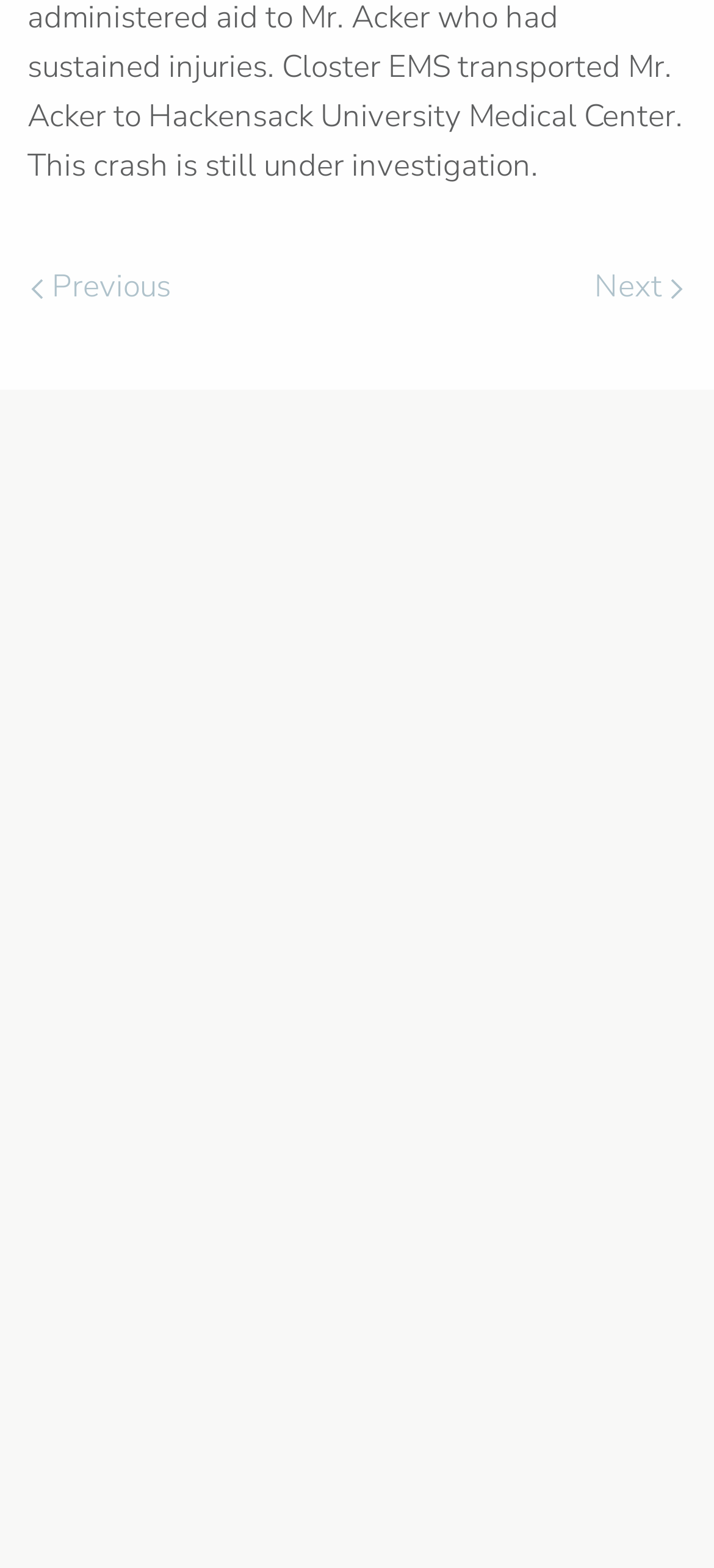Pinpoint the bounding box coordinates of the element you need to click to execute the following instruction: "Get news updates". The bounding box should be represented by four float numbers between 0 and 1, in the format [left, top, right, bottom].

[0.038, 0.833, 0.151, 0.86]